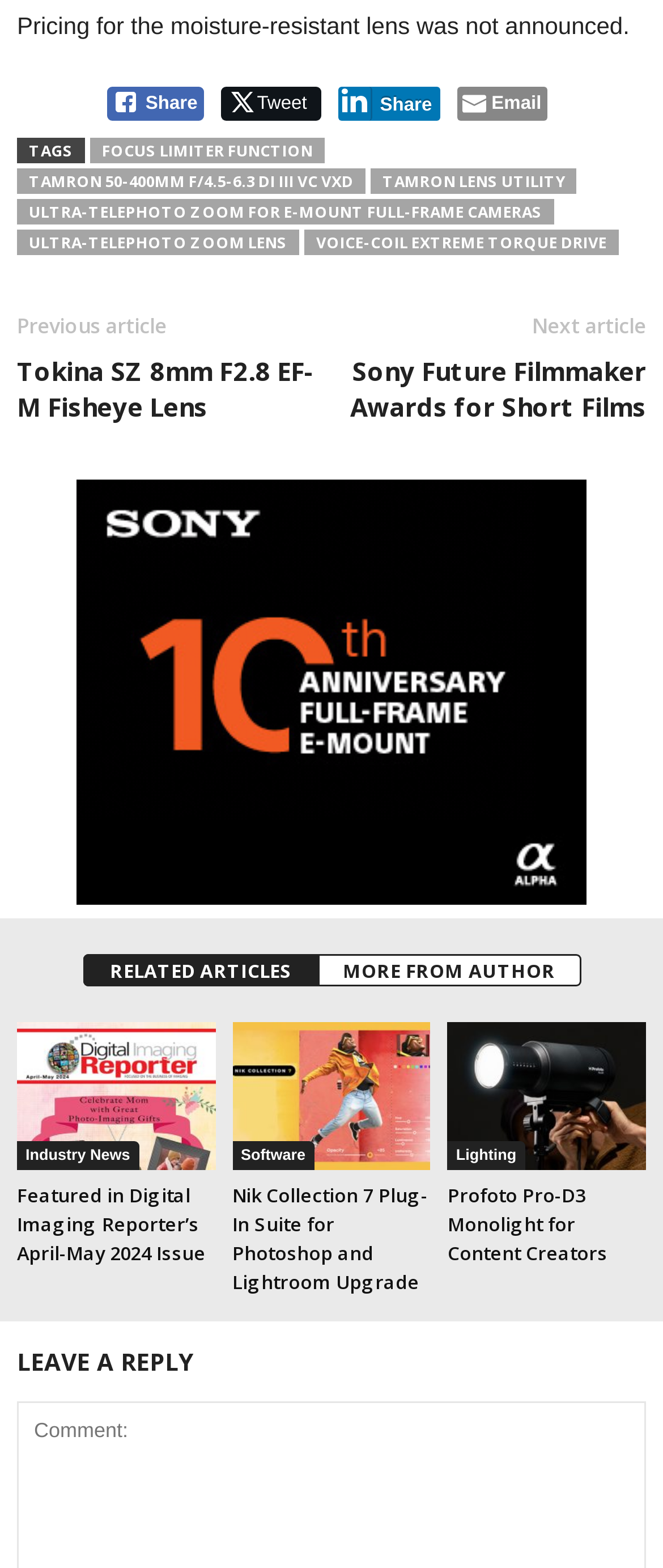Determine the bounding box coordinates for the region that must be clicked to execute the following instruction: "Read the article about Tamron 50-400mm F/4.5-6.3 Di III VC VXD".

[0.026, 0.107, 0.551, 0.124]